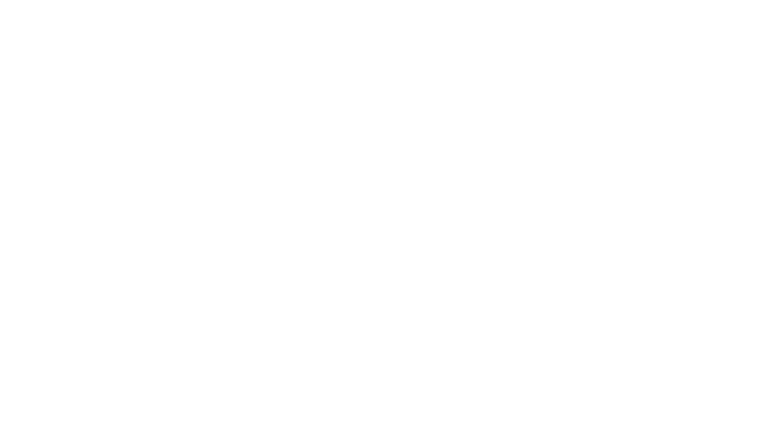Give a complete and detailed account of the image.

This image showcases a CAD model of an oil duct cover used within the automotive industry. The intricately designed polygonal structure illustrates the precision and detail achievable through advanced 3D scanning technologies. This model plays a crucial role in enhancing the efficiency of measuring and evaluating automotive components, emphasizing the benefits of digitalized data in manufacturing and quality control processes. Companies can utilize the STL data provided from such scans to easily analyze, process, and share insights with partners and employees, facilitating quicker decision-making and collaboration in the automotive sector.